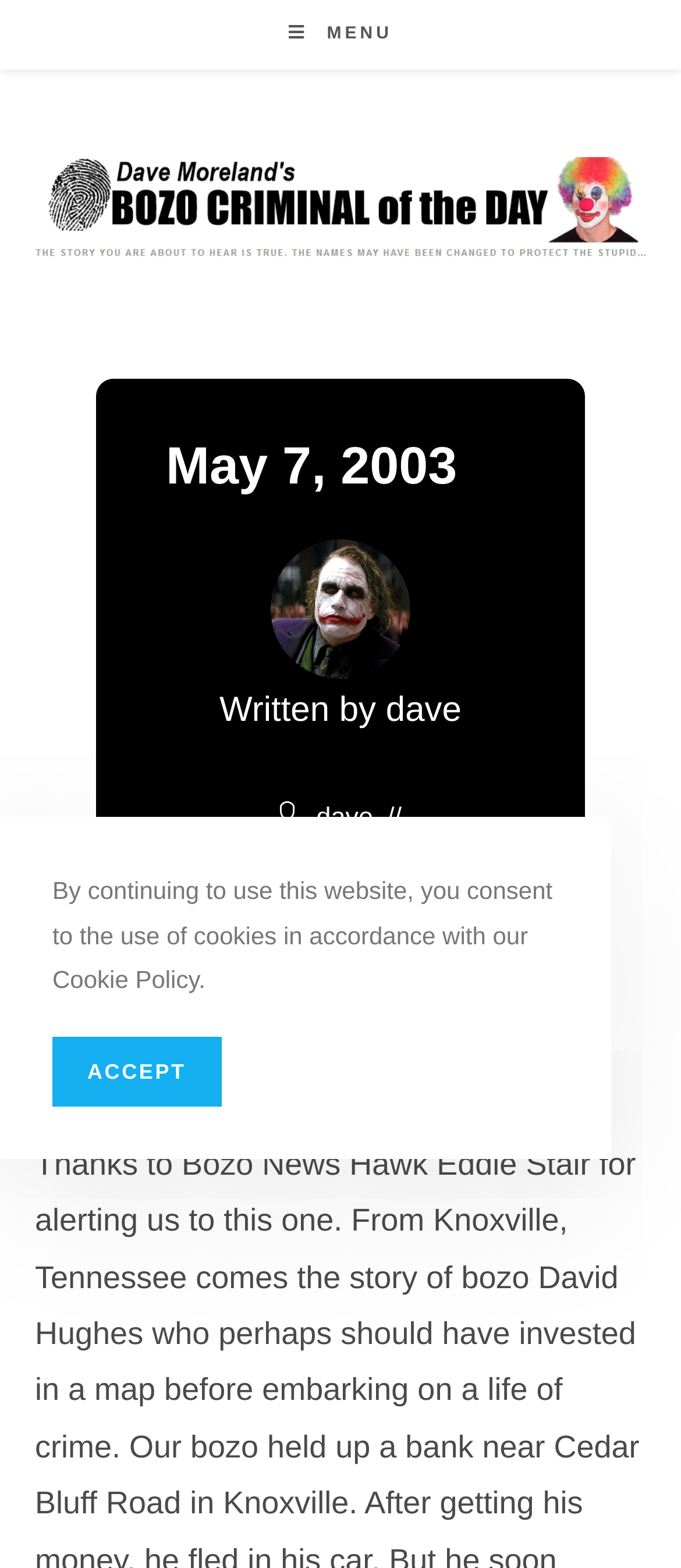Explain the contents of the webpage comprehensively.

This webpage appears to be a blog post from May 7, 2003, titled "Dave Moreland's Bozo Criminal of the Day". At the top left, there is a mobile menu link with the text "MENU" next to it. Below the mobile menu, the title of the blog post is displayed as a link, accompanied by an image with the same title.

The main content of the blog post is divided into sections. At the top, there is a header section that displays the date "May 7, 2003" in a larger font. Below the date, there is a section with the author's information, including a hidden post author avatar, the text "Written by", and a link to "All posts by" the author, whose name is "dave".

Underneath the author's information, there are three list items. The first list item displays the text "Written by" again, followed by a link. The second list item shows the publication date "May 7, 2003", and the third list item displays the reading time, which is "1 min read".

At the bottom of the page, there is a notice about cookies, stating that by continuing to use the website, users consent to the use of cookies in accordance with the Cookie Policy. Next to this notice, there is an "ACCEPT" link.